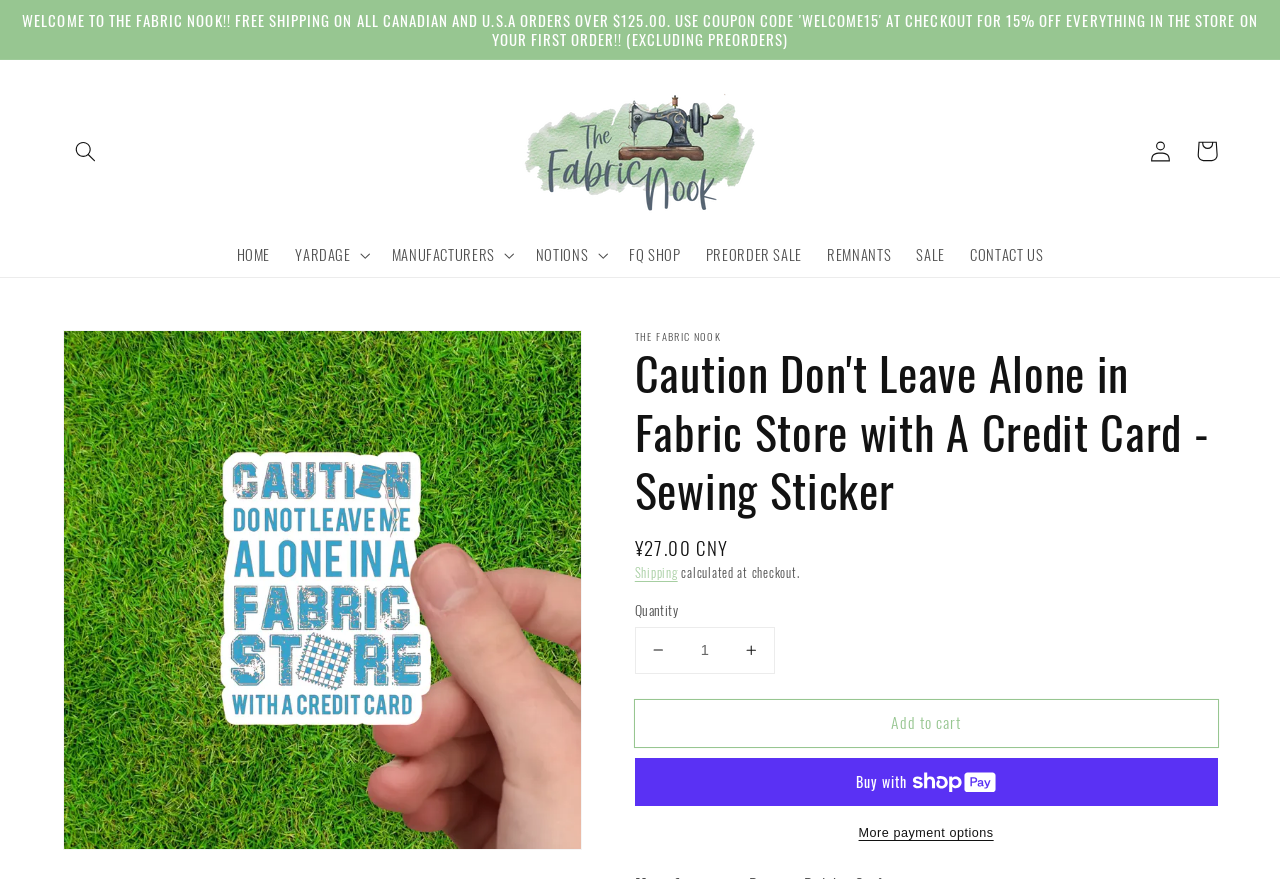What is the purpose of the 'Add to cart' button?
Respond to the question with a well-detailed and thorough answer.

The 'Add to cart' button is a common e-commerce feature that allows users to add a product to their shopping cart, indicating that the user wants to purchase the product.